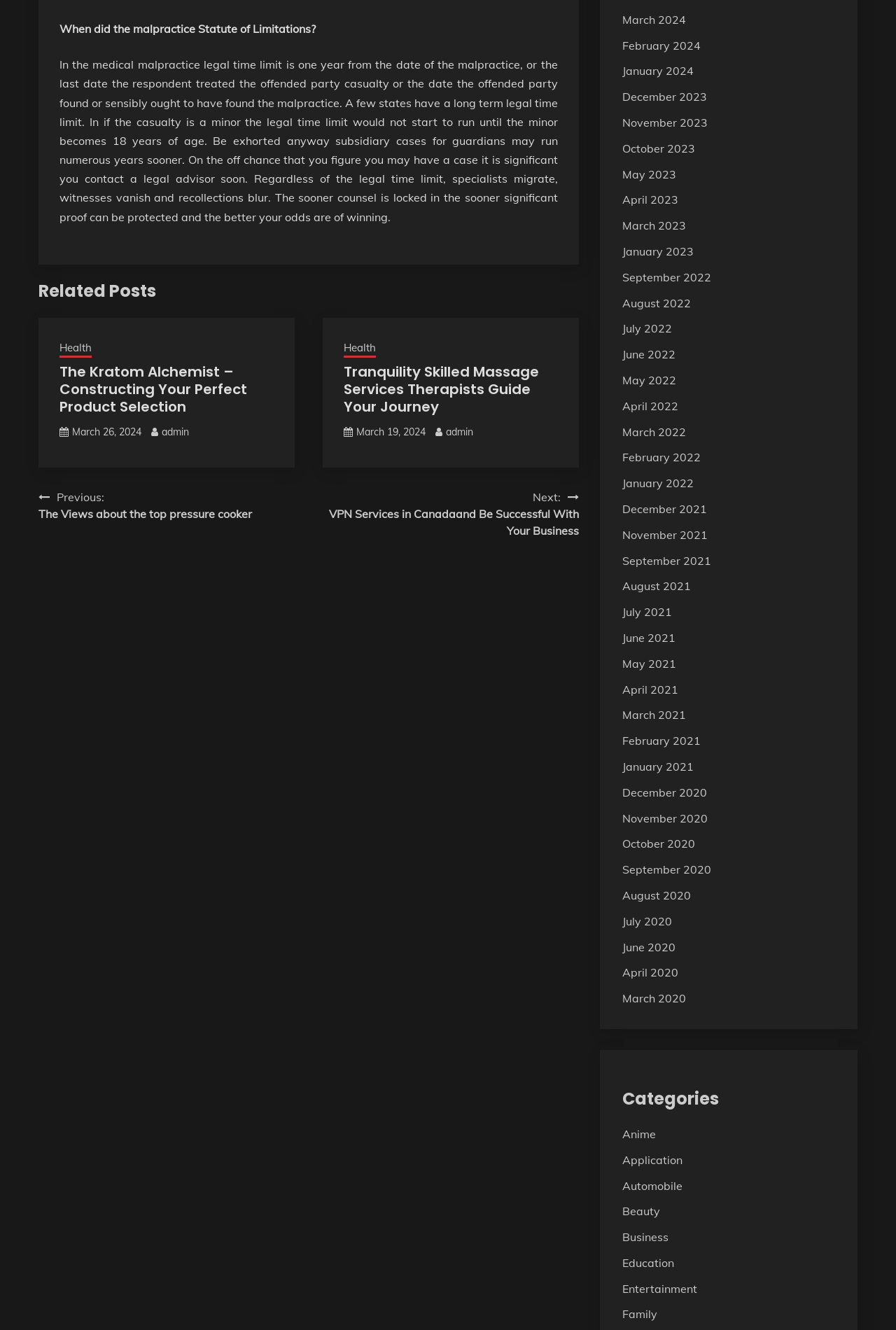Locate the bounding box of the UI element based on this description: "June 2021". Provide four float numbers between 0 and 1 as [left, top, right, bottom].

[0.694, 0.474, 0.754, 0.485]